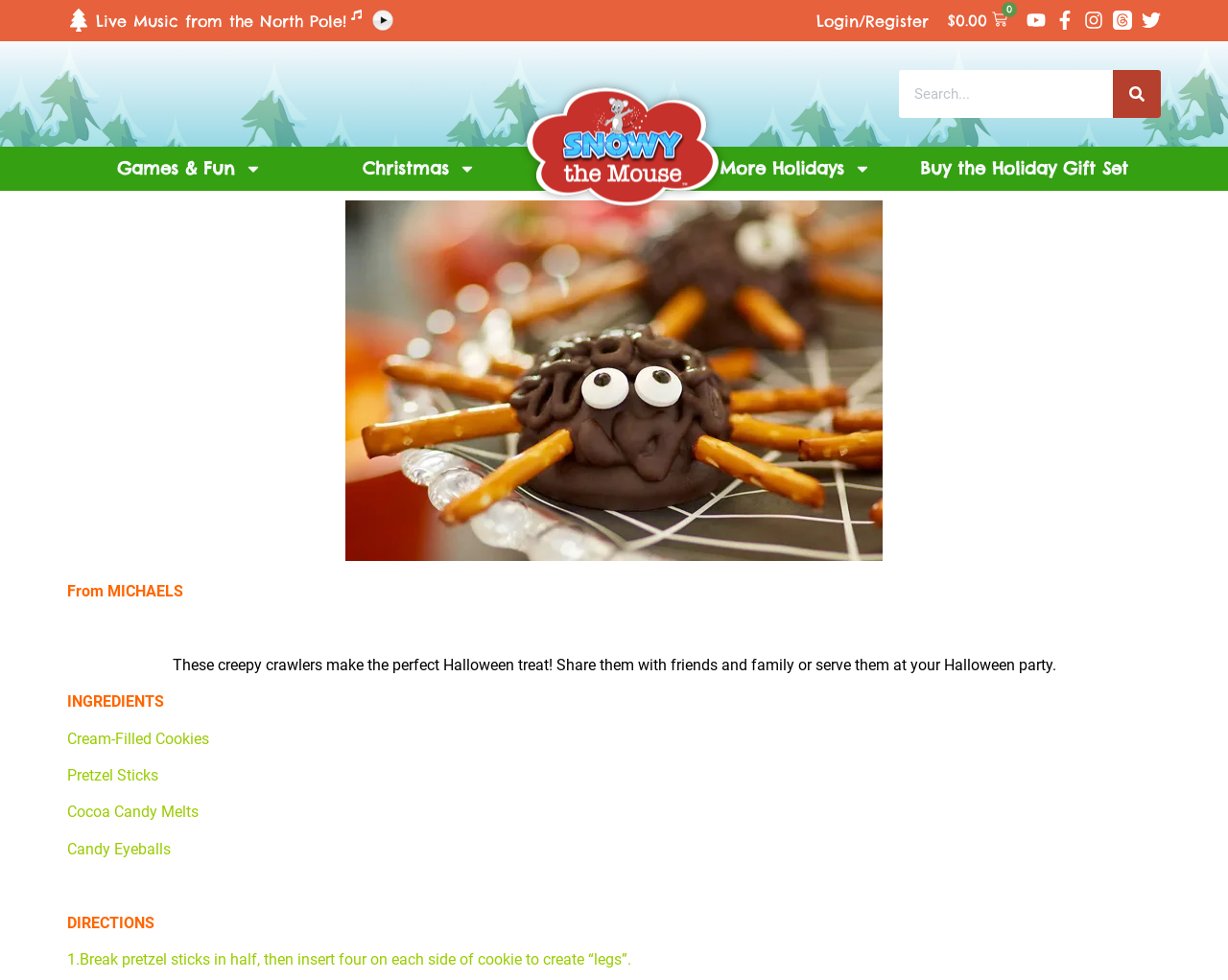Give a detailed account of the webpage's layout and content.

The webpage is about a Halloween-themed treat, specifically "Chocolate Pretzel Spiders" from MICHAELS. At the top of the page, there is a live music announcement from the North Pole, accompanied by a button and a login/register link. To the right of these elements, there is a shopping cart icon with a "$0.00 0 CART" label. Below this, there are social media links, including Youtube, Facebook, Instagram, and Twitter, each with an accompanying image.

In the middle of the page, there is a search bar with a search button and a magnifying glass icon. Below this, there are several links to different sections of the website, including "Games & Fun", "Christmas", and "More Holidays", each with an accompanying image.

The main content of the page is about the Chocolate Pretzel Spiders, with a brief description of the treat and its ingredients, including cream-filled cookies, pretzel sticks, cocoa candy melts, and candy eyeballs. There are also directions on how to create the spiders, including breaking pretzel sticks in half to create the "legs" of the spider.

Throughout the page, there are several images, including icons for social media, shopping cart, and search, as well as images accompanying the links to different sections of the website.